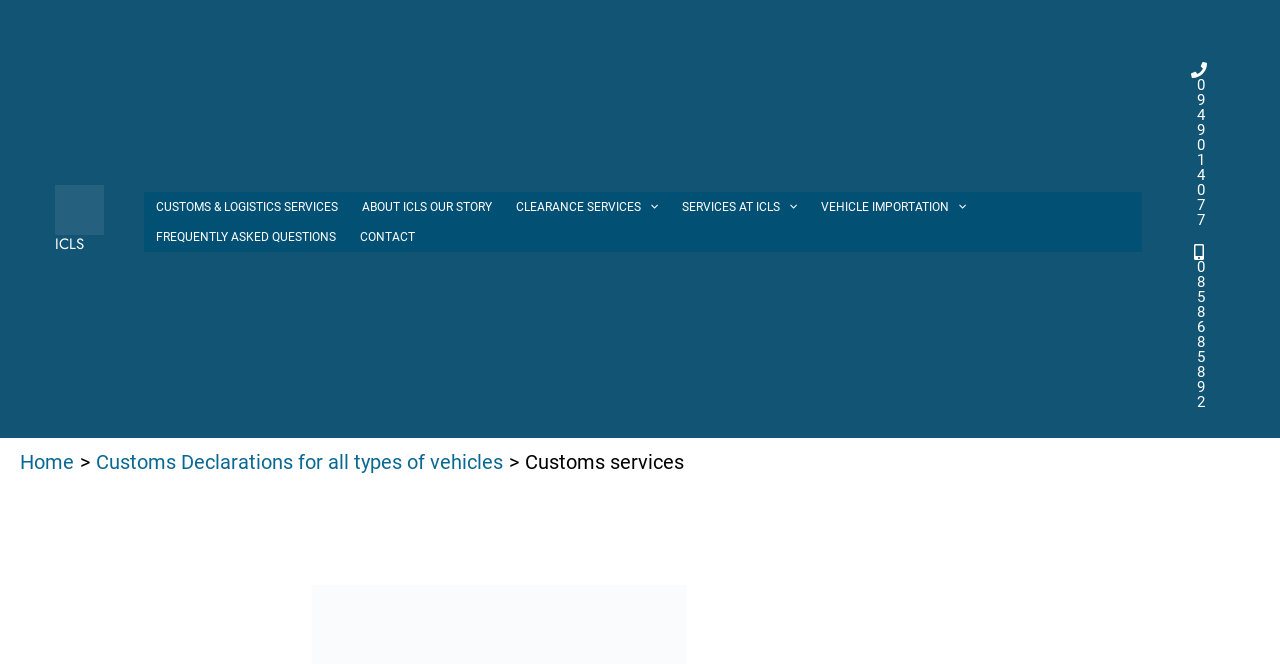Respond with a single word or short phrase to the following question: 
How many links are there in the footer menu?

7